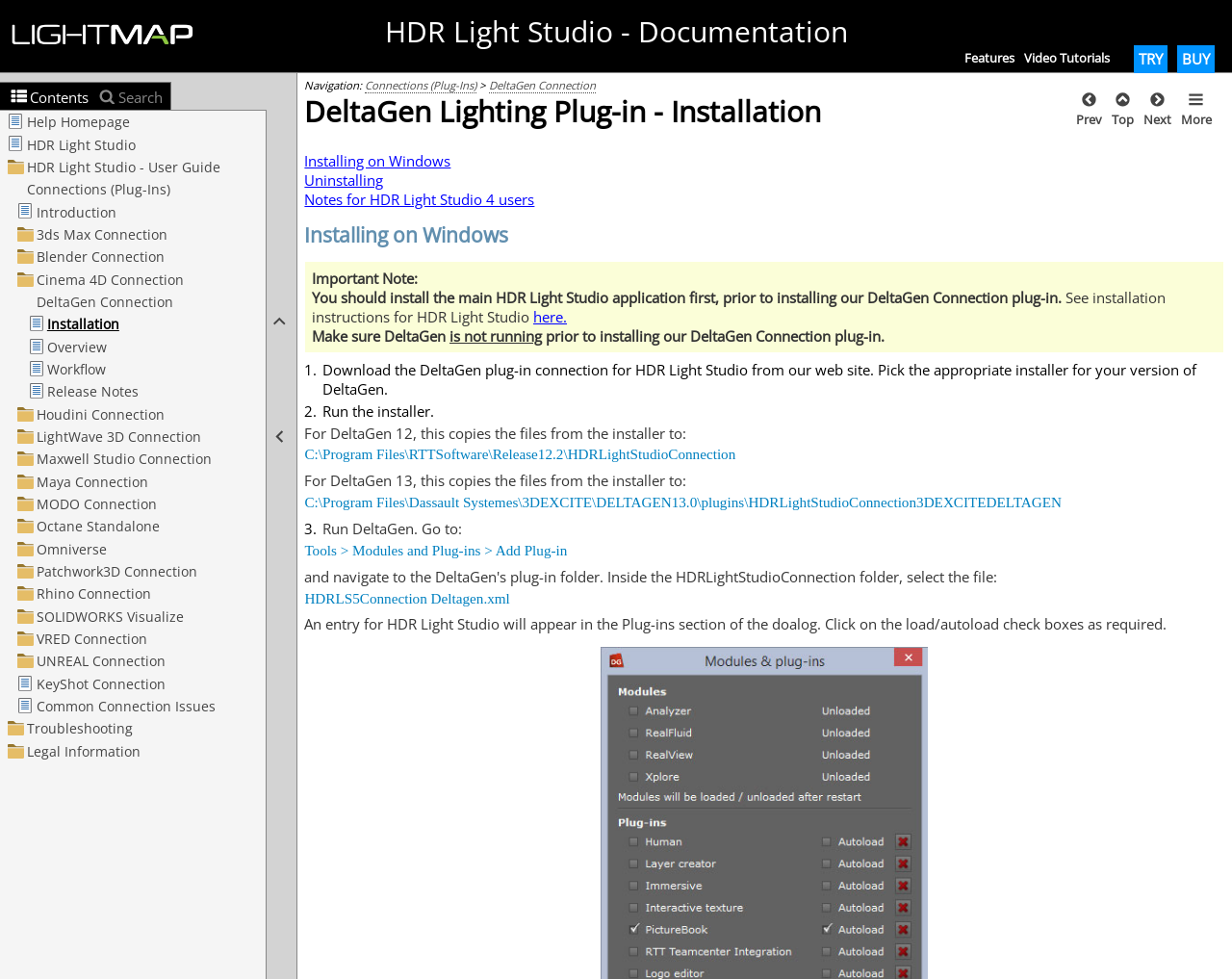Give a detailed account of the webpage.

The webpage is an installation guide for the DeltaGen Lighting Plug-in. At the top, there is a navigation bar with links to the Lightmap website, HDR Light Studio documentation, features, video tutorials, TRY, and BUY. Below the navigation bar, there is a table with two cells. The left cell contains a navigation menu with links to Connections (Plug-Ins) and DeltaGen Connection, followed by a heading "DeltaGen Lighting Plug-in - Installation". The right cell has links to Prev, Top, Next, and More, each accompanied by an image.

The main content of the page starts with a heading "Installing on Windows" and a link to "Uninstalling" and "Notes for HDR Light Studio 4 users". Below this, there is an important note stating that the main HDR Light Studio application should be installed first, prior to installing the DeltaGen Connection plug-in. The note is followed by a paragraph of text explaining the installation instructions for HDR Light Studio.

The installation guide is divided into numbered steps. Step 1 instructs the user to download the DeltaGen plug-in connection for HDR Light Studio from the website. Step 2 tells the user to run the installer. The guide then provides specific instructions for DeltaGen 12 and 13, including the file paths where the installer copies the files. Finally, the guide explains how to run DeltaGen and add the plug-in.

Throughout the page, there are several images, including two at the top and several accompanying the links in the navigation menu. There is also a table of contents and a search function at the top left of the page.